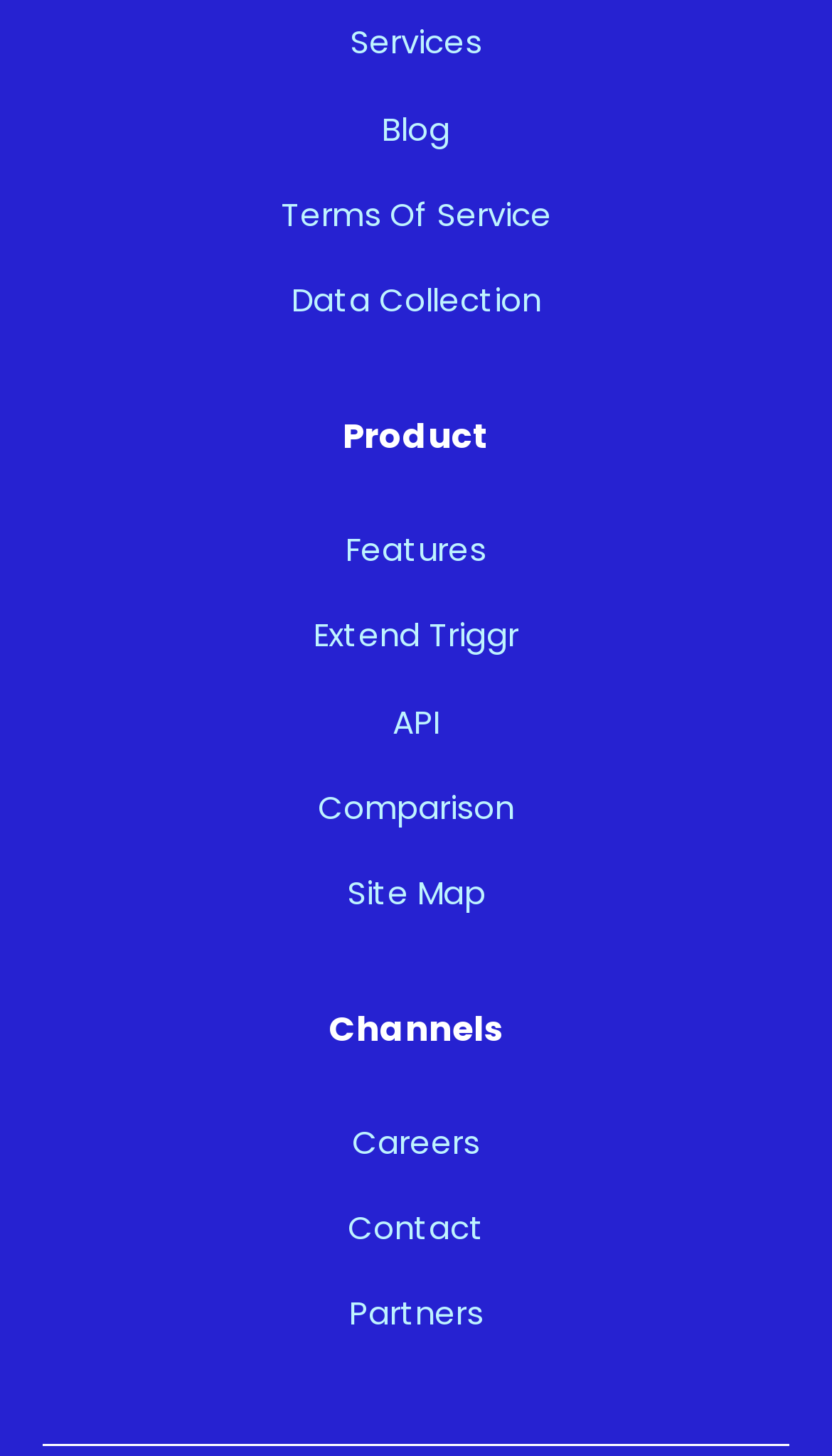Provide a short answer to the following question with just one word or phrase: How many links are there on the webpage?

12